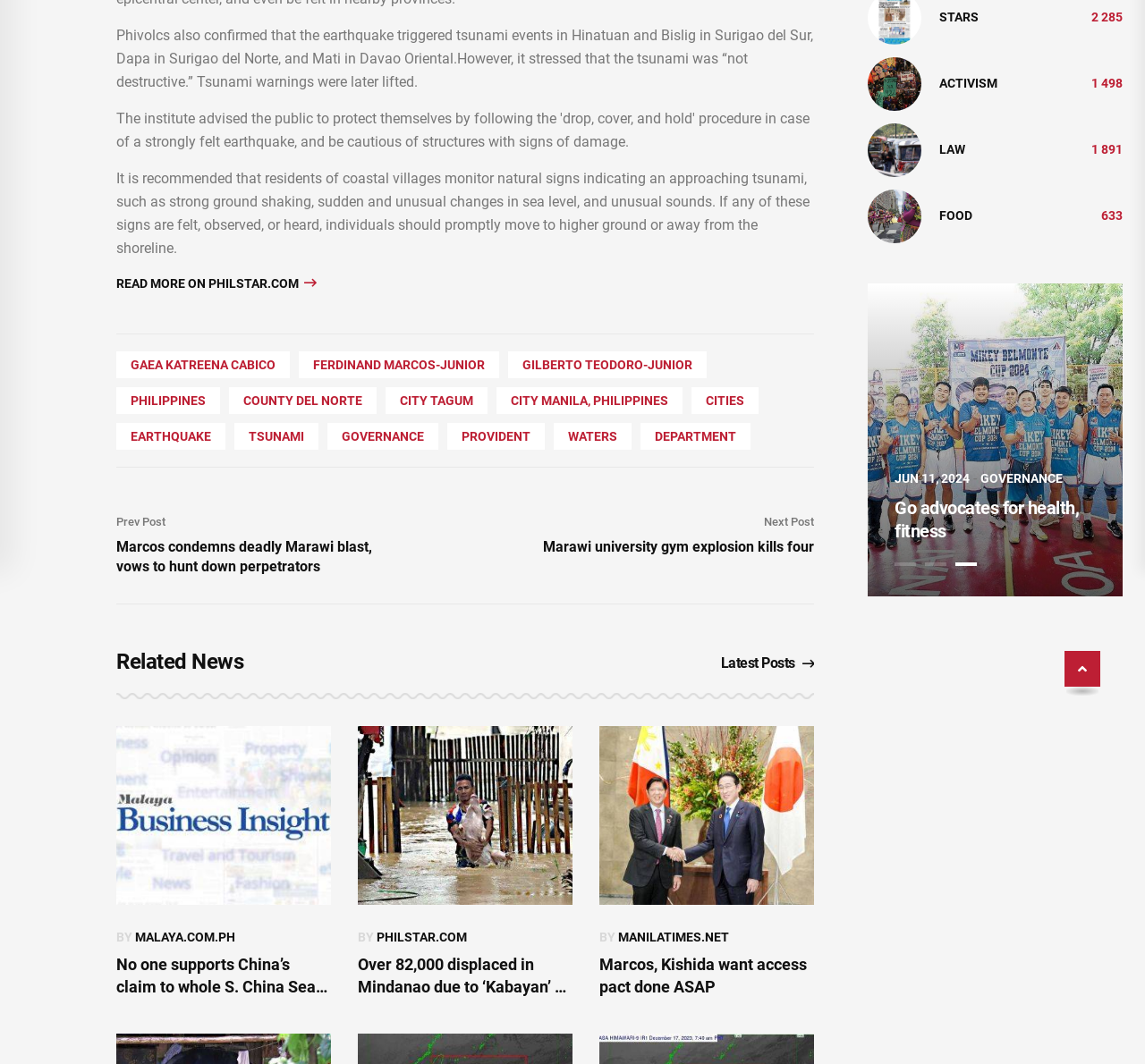Provide the bounding box coordinates, formatted as (top-left x, top-left y, bottom-right x, bottom-right y), with all values being floating point numbers between 0 and 1. Identify the bounding box of the UI element that matches the description: county Del Norte

[0.2, 0.364, 0.329, 0.389]